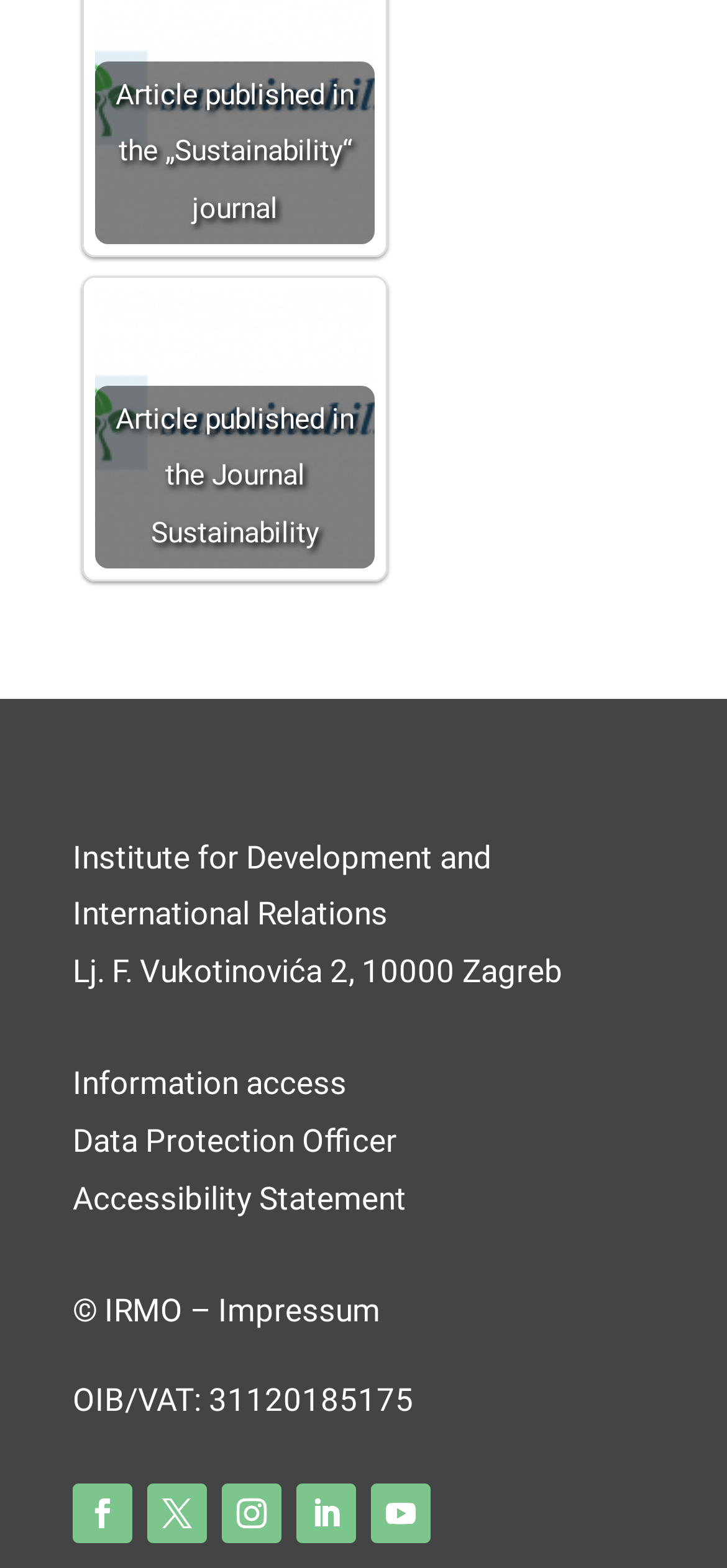Please specify the bounding box coordinates of the element that should be clicked to execute the given instruction: 'Visit IRMO Impressum'. Ensure the coordinates are four float numbers between 0 and 1, expressed as [left, top, right, bottom].

[0.1, 0.824, 0.523, 0.848]